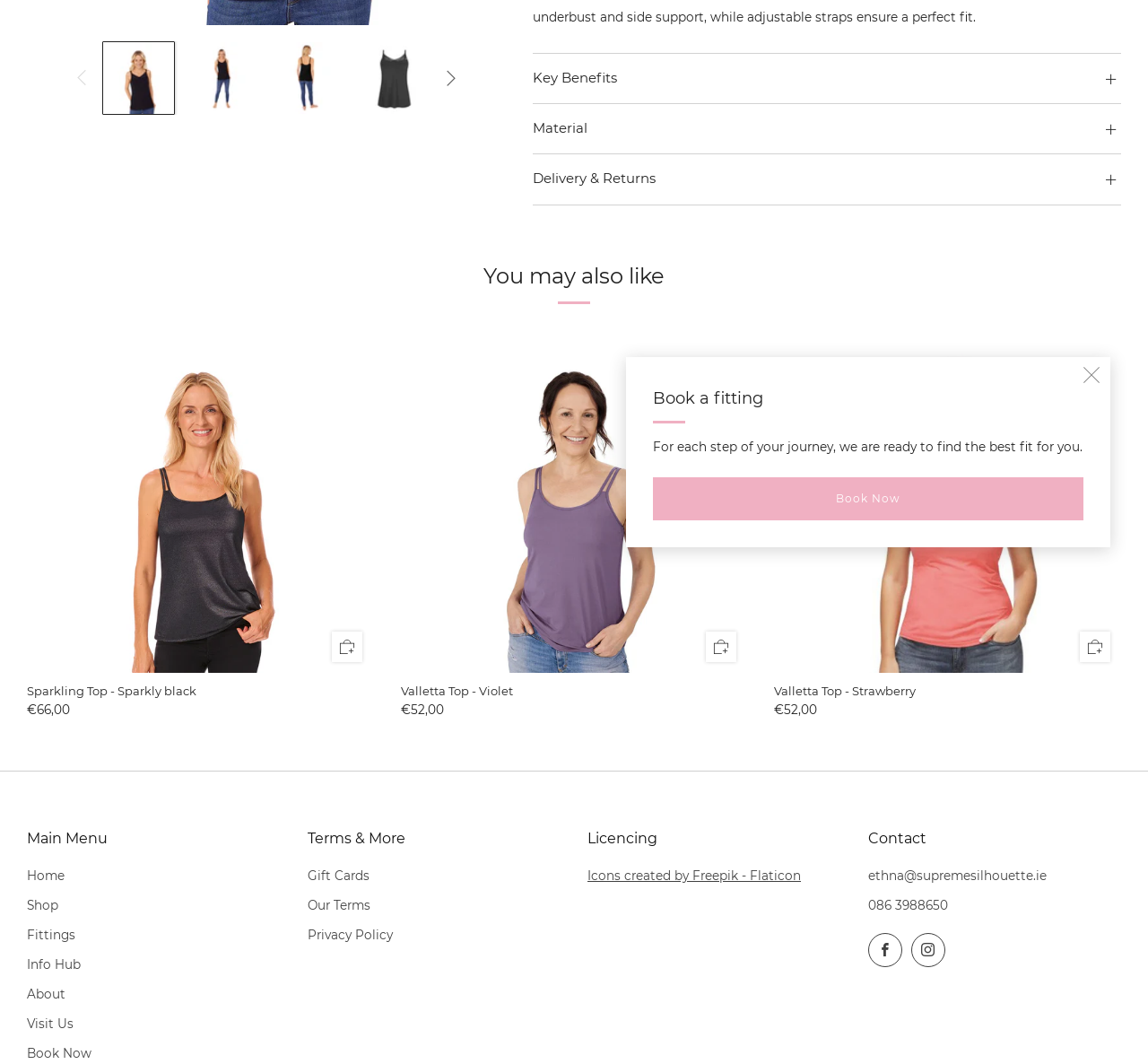Using the element description Visit Us, predict the bounding box coordinates for the UI element. Provide the coordinates in (top-left x, top-left y, bottom-right x, bottom-right y) format with values ranging from 0 to 1.

[0.023, 0.955, 0.064, 0.969]